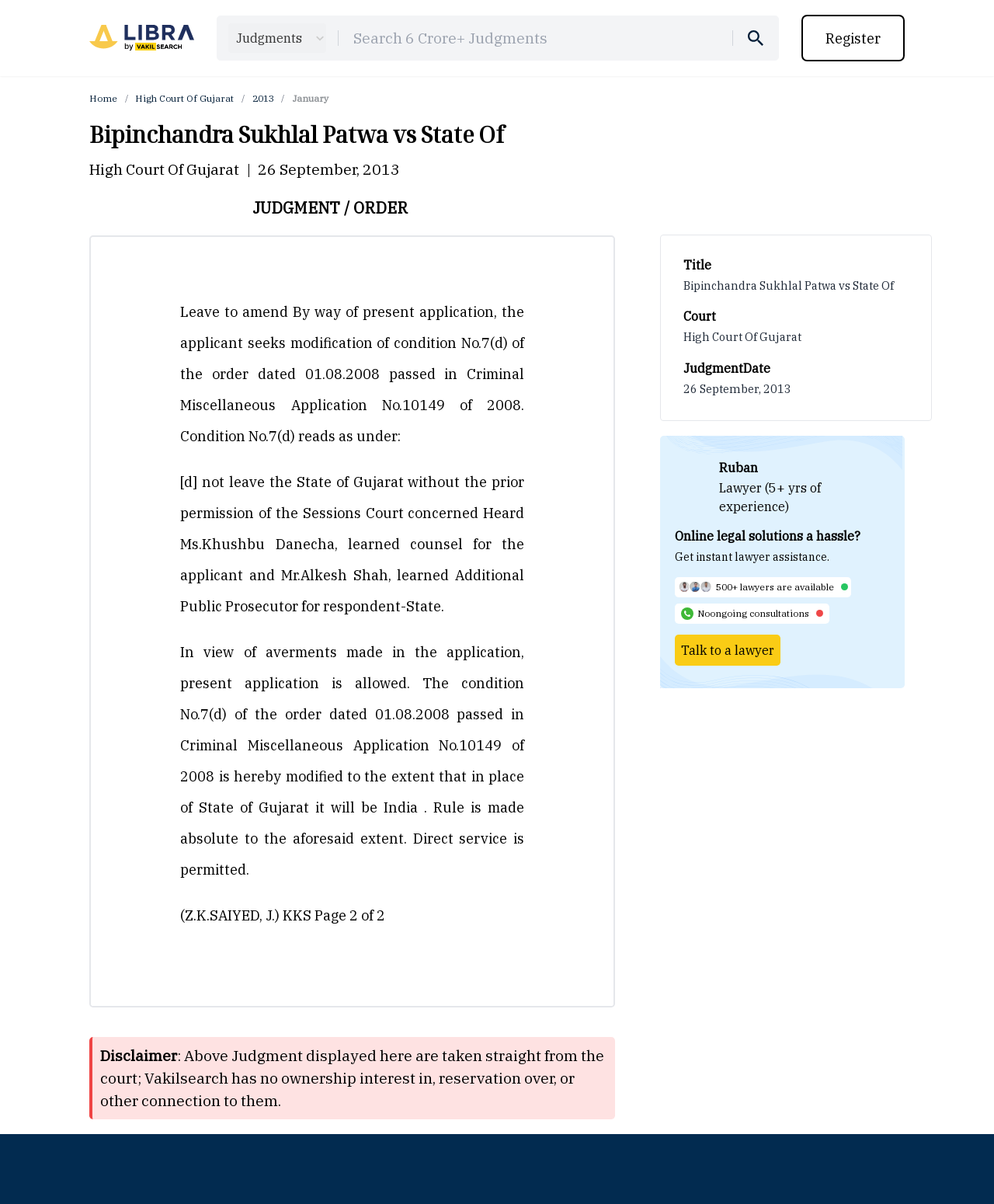Provide a thorough summary of the webpage.

This webpage is about a court case, specifically the judgment of Bipinchandra Sukhlal Patwa vs State Of. At the top left, there is a logo and a navigation menu with links to "Home" and "High Court Of Gujarat". Below the navigation menu, there is a heading with the case title and a subheading with the court name and date.

On the top right, there is a search bar with a placeholder text "Search 6 Crore+ Judgments" and a button to register. Next to the search bar, there is an image and a button labeled "Register".

The main content of the webpage is the judgment text, which is divided into several paragraphs. The text describes the application, the hearing, and the ruling of the case. The judgment text is preceded by a heading "JUDGMENT / ORDER" and is followed by a disclaimer at the bottom of the page.

On the right side of the webpage, there is a section with the title, court, and judgment date of the case. Below this section, there is a call-to-action button to talk to a lawyer, accompanied by images and text describing the lawyer's experience and the benefits of online legal solutions.

At the bottom right of the webpage, there is an iframe with a live chat feature.